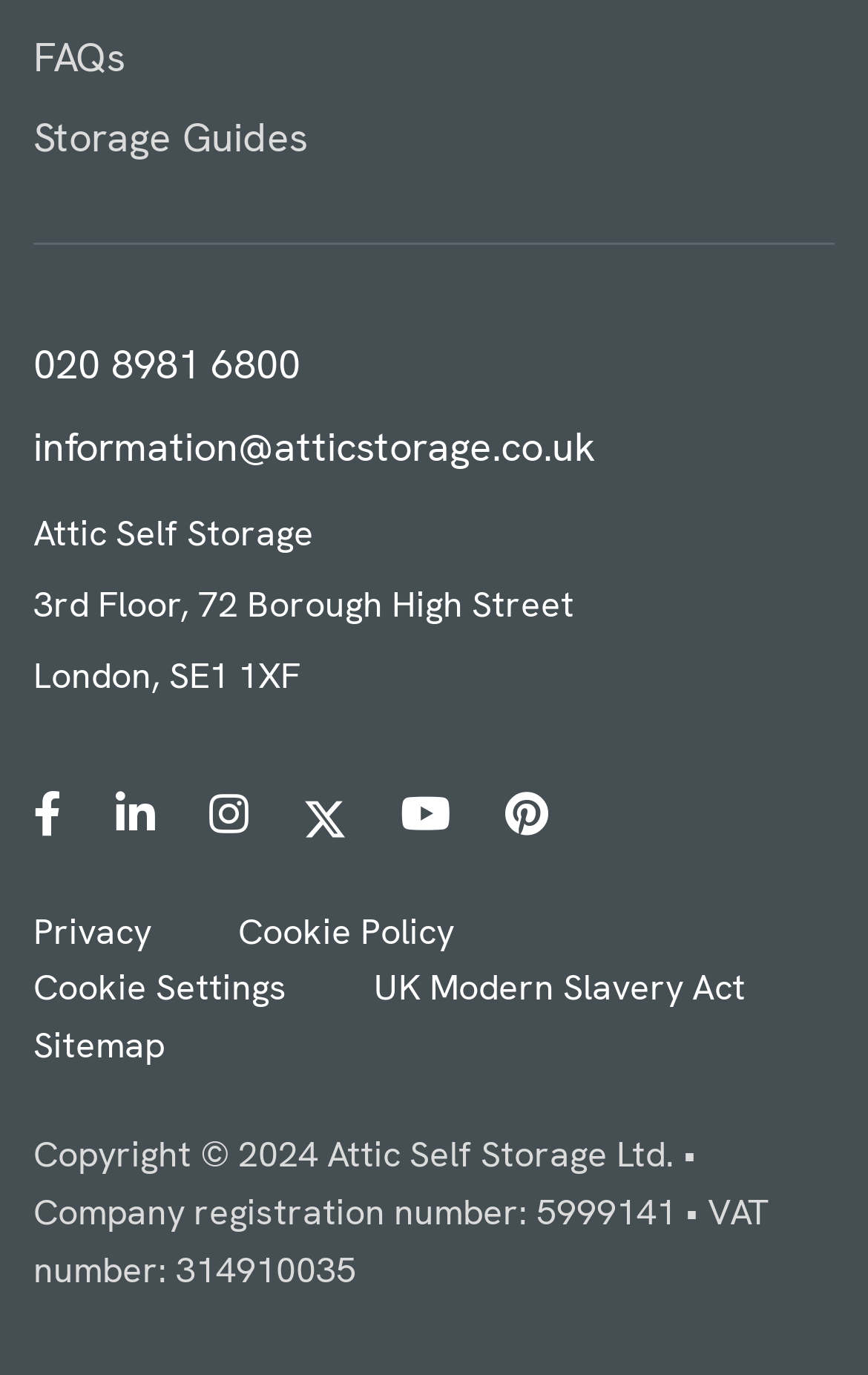What is the phone number?
Based on the image, give a one-word or short phrase answer.

020 8981 6800